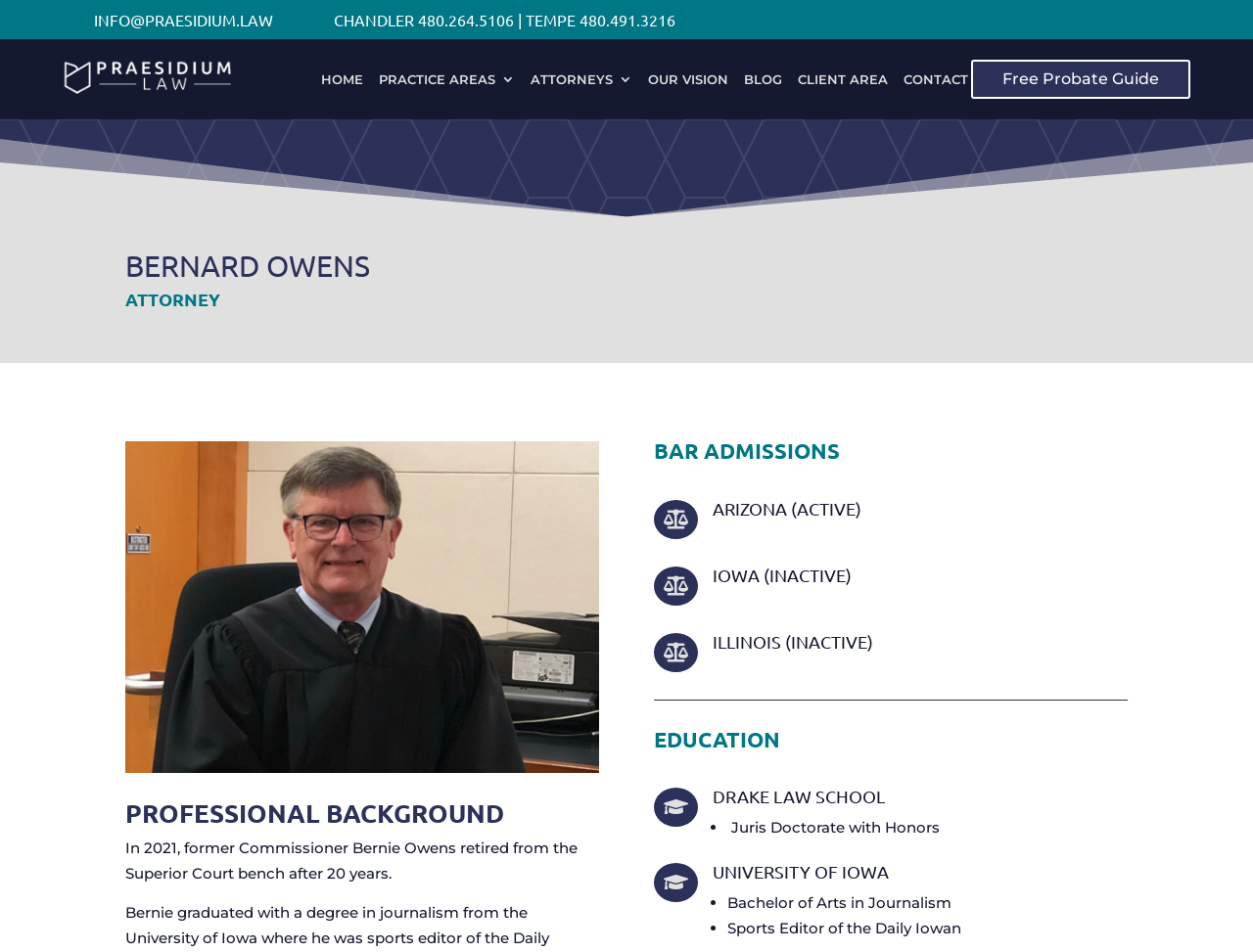Please provide the bounding box coordinates in the format (top-left x, top-left y, bottom-right x, bottom-right y). Remember, all values are floating point numbers between 0 and 1. What is the bounding box coordinate of the region described as: Sign in

None